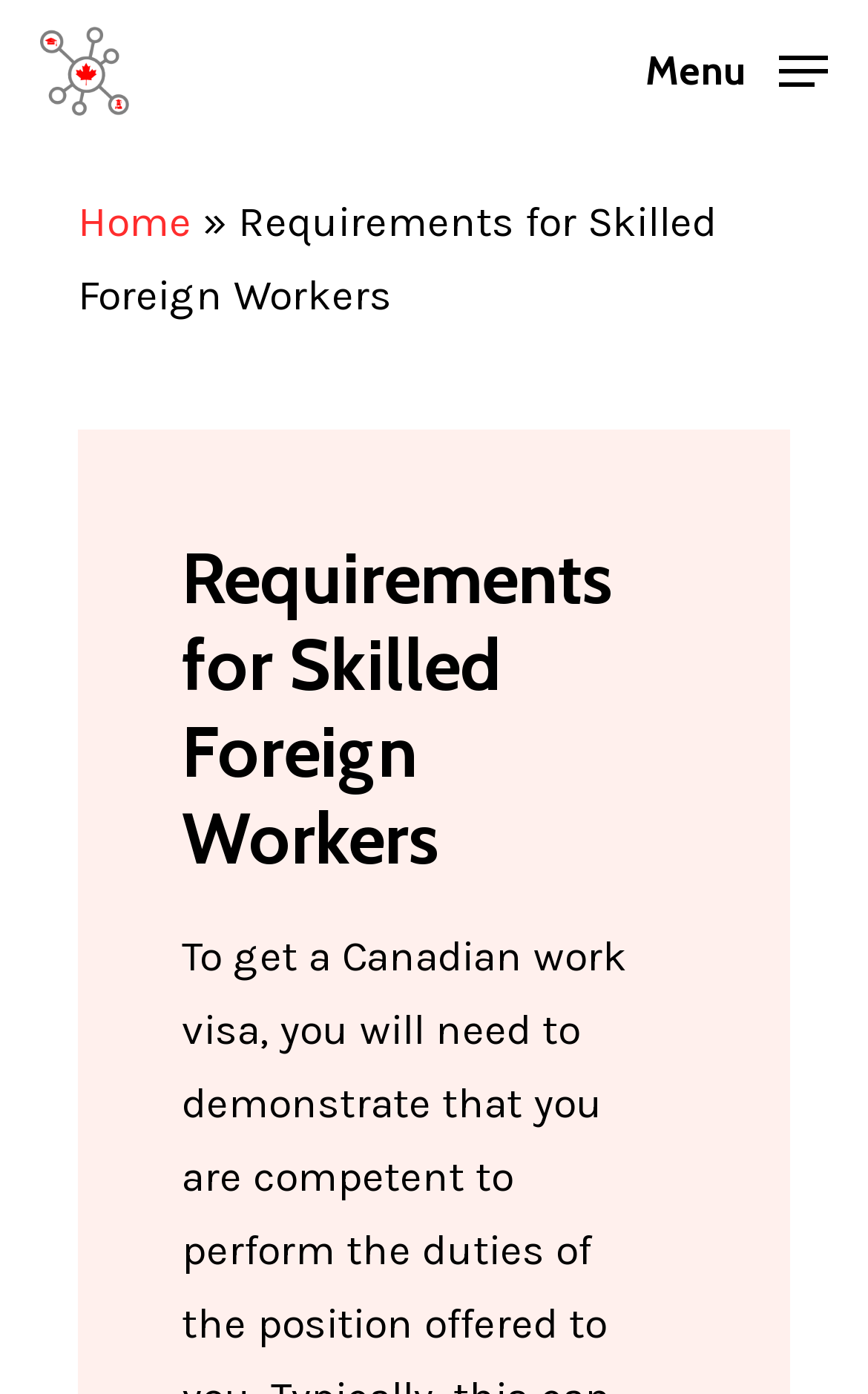What is the name of the website?
Using the image, answer in one word or phrase.

canadaimmhub.ca